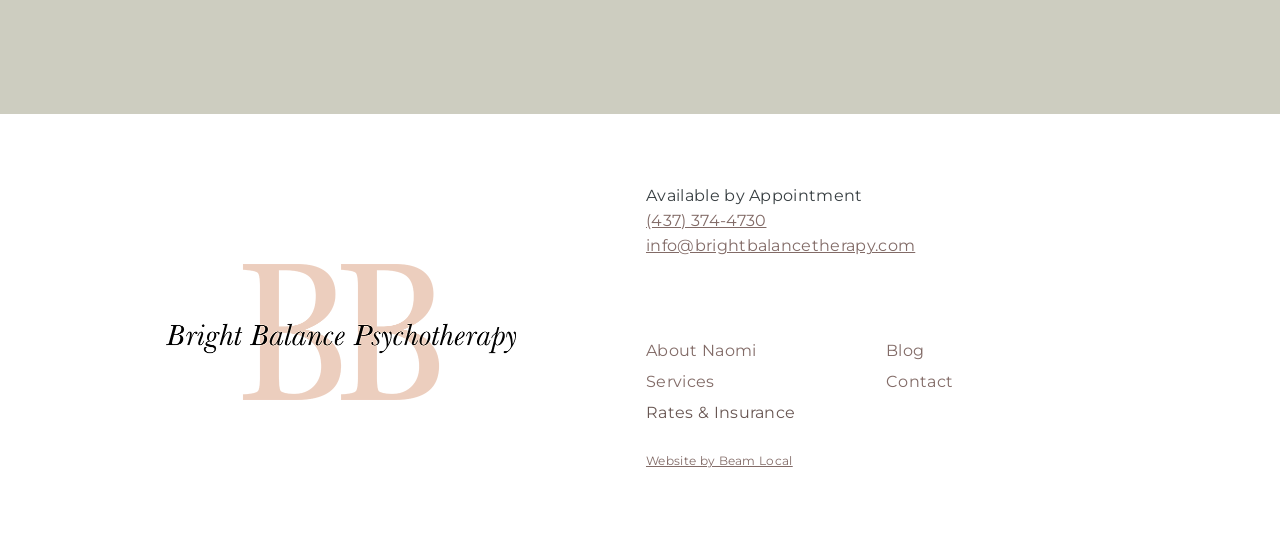Examine the screenshot and answer the question in as much detail as possible: What is the email address of the therapist?

I found the email address by examining the links on the webpage, particularly the one that contains '@' symbol and is located near the top of the page.